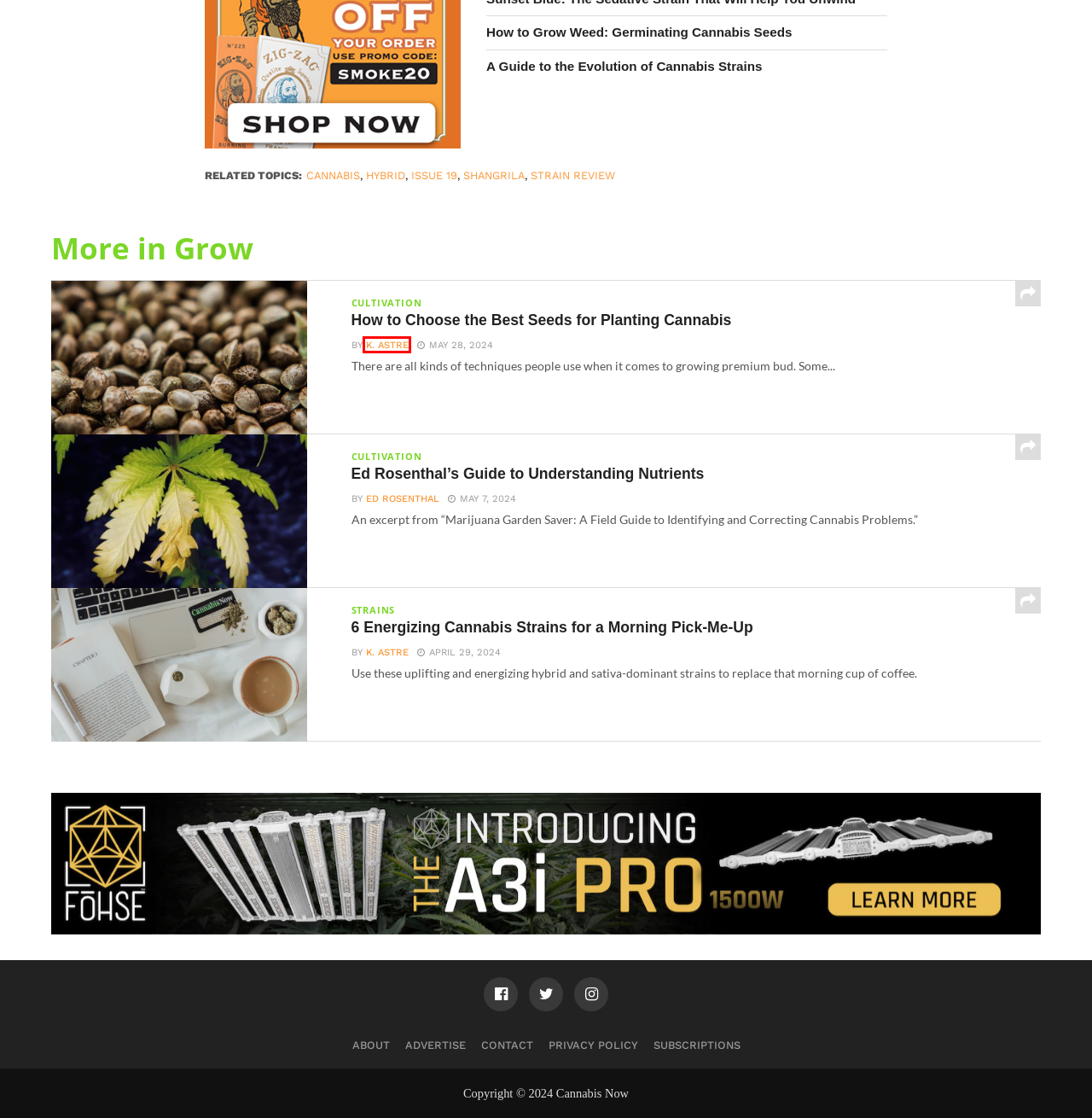You have a screenshot of a webpage where a red bounding box highlights a specific UI element. Identify the description that best matches the resulting webpage after the highlighted element is clicked. The choices are:
A. Our Privacy Policy | Cannabis Now
B. hybrid | Cannabis Now
C. Ed Rosenthal, Author at Cannabis Now
D. Shangrila | Cannabis Now
E. K. Astre, Author at Cannabis Now
F. About Cannabis Now | Cannabis Now
G. strain review | Cannabis Now
H. issue 19 | Cannabis Now

E